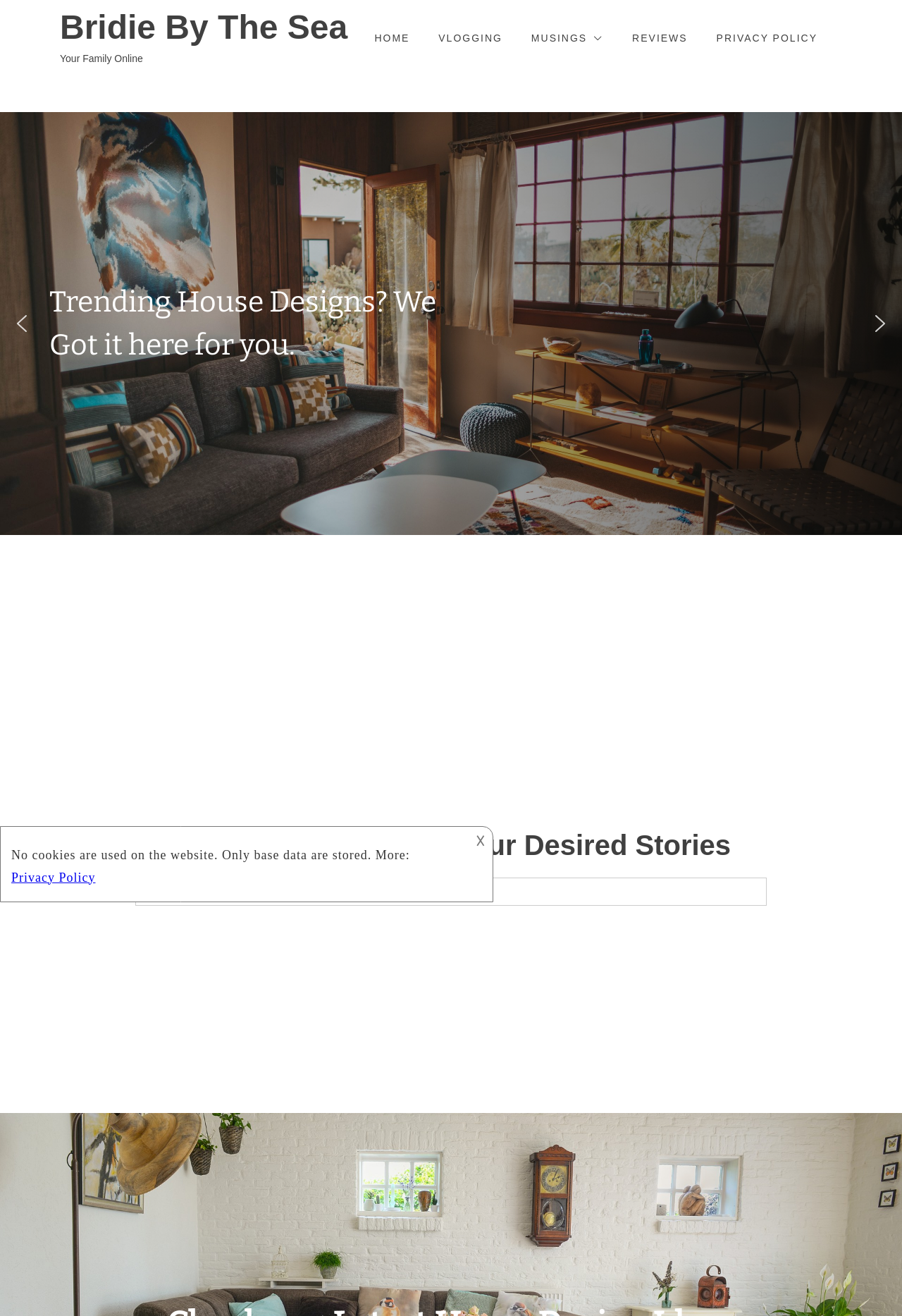Identify the bounding box coordinates for the element you need to click to achieve the following task: "search for something". Provide the bounding box coordinates as four float numbers between 0 and 1, in the form [left, top, right, bottom].

[0.15, 0.667, 0.85, 0.688]